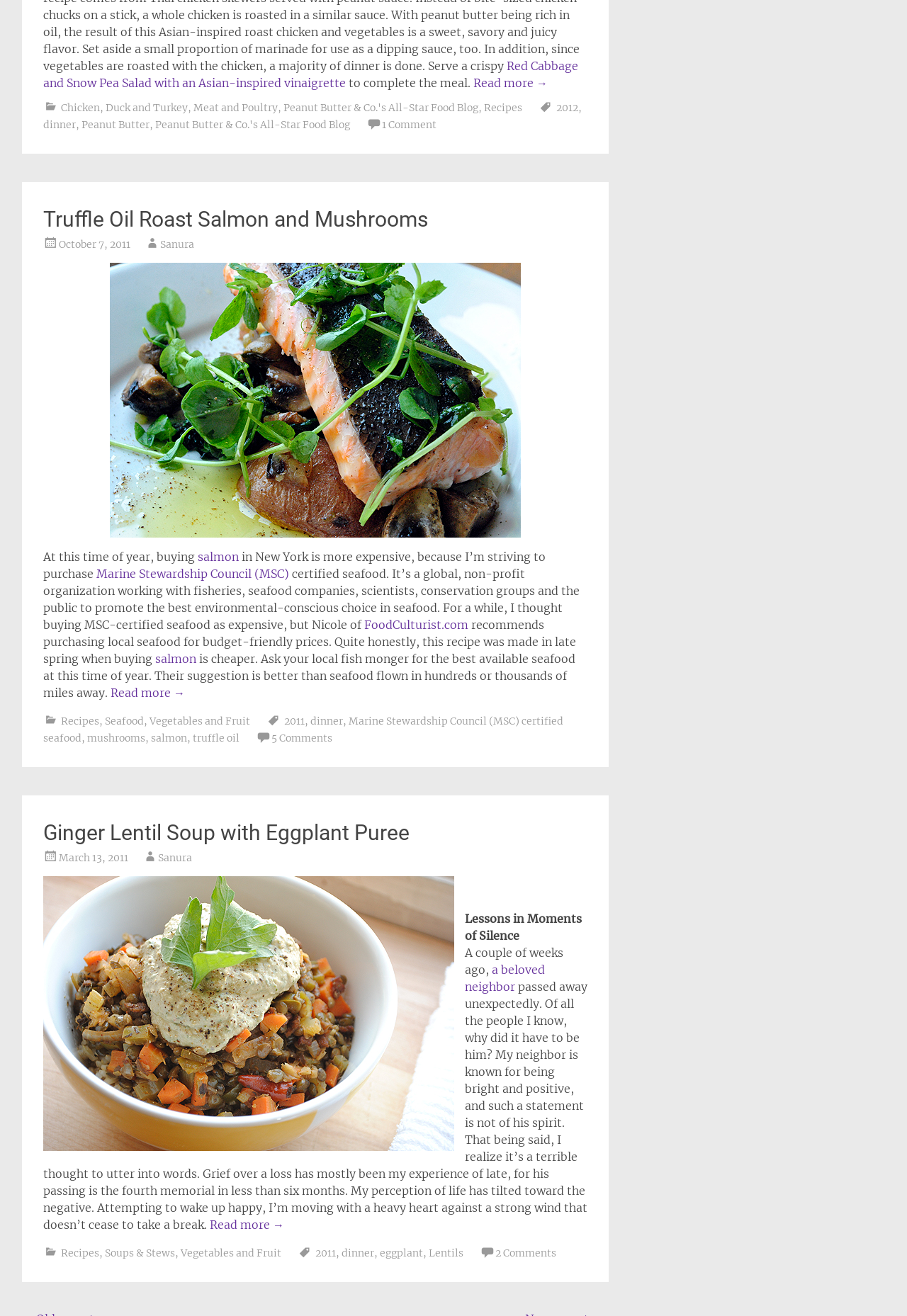Please locate the bounding box coordinates of the region I need to click to follow this instruction: "View the recipe for Ginger Lentil Soup with Eggplant Puree".

[0.048, 0.623, 0.452, 0.642]